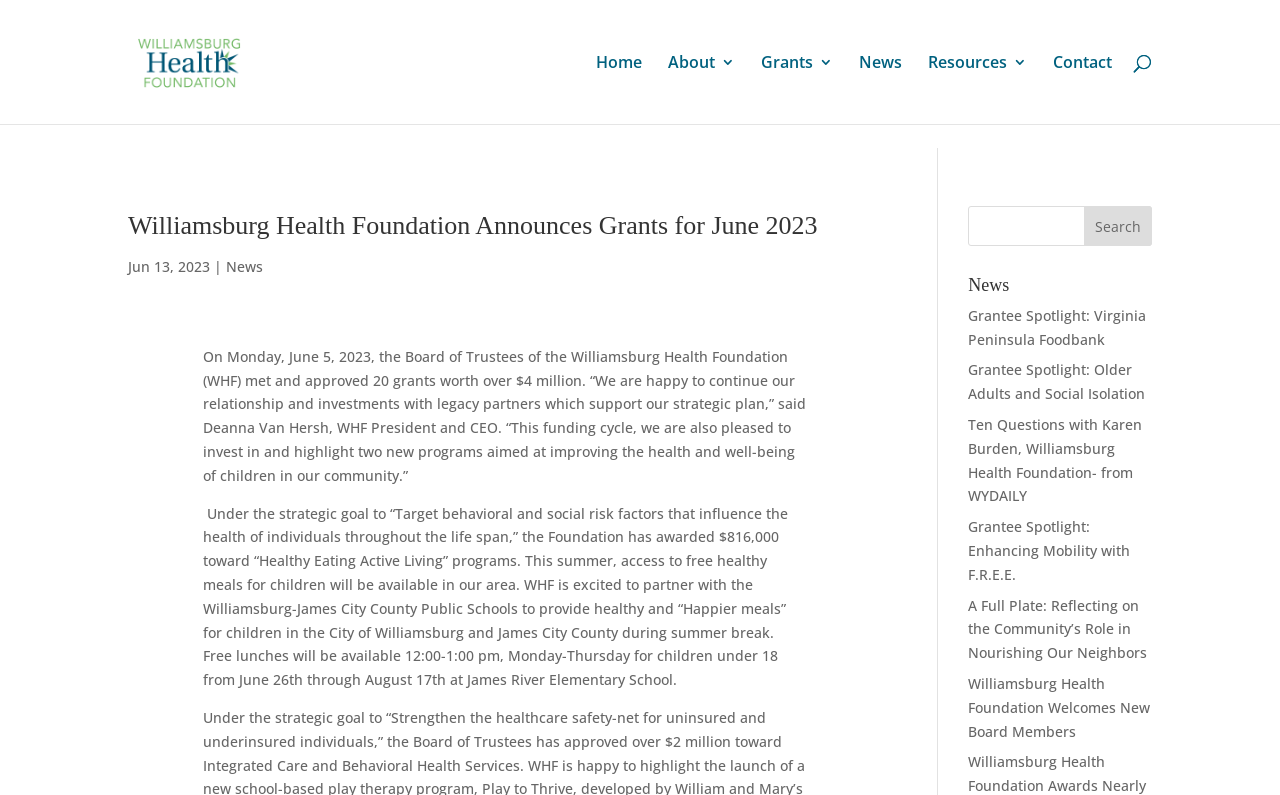Can you specify the bounding box coordinates for the region that should be clicked to fulfill this instruction: "Go to the Home page".

[0.466, 0.069, 0.502, 0.156]